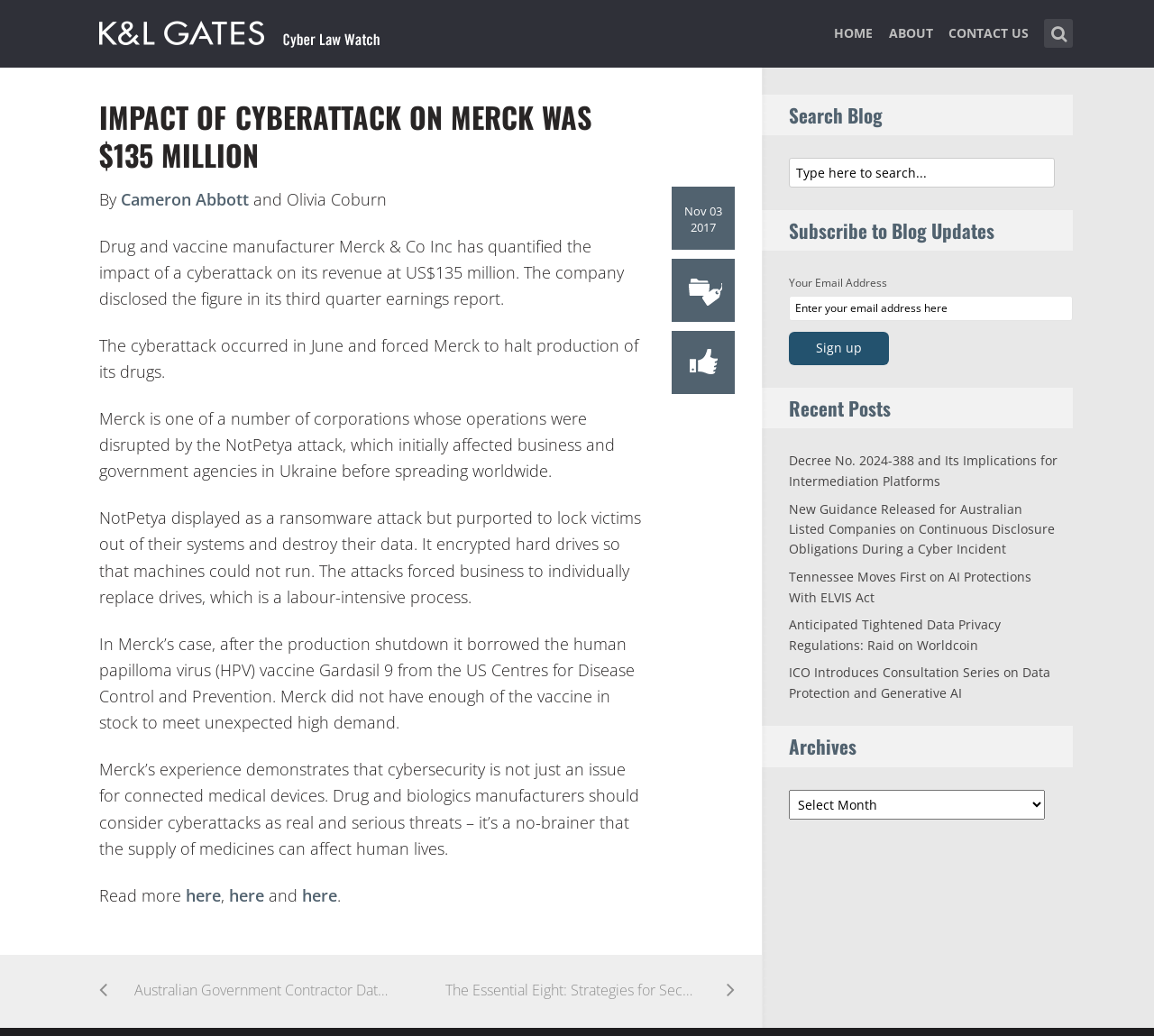Please specify the bounding box coordinates of the clickable region necessary for completing the following instruction: "View recent posts". The coordinates must consist of four float numbers between 0 and 1, i.e., [left, top, right, bottom].

[0.684, 0.436, 0.916, 0.472]